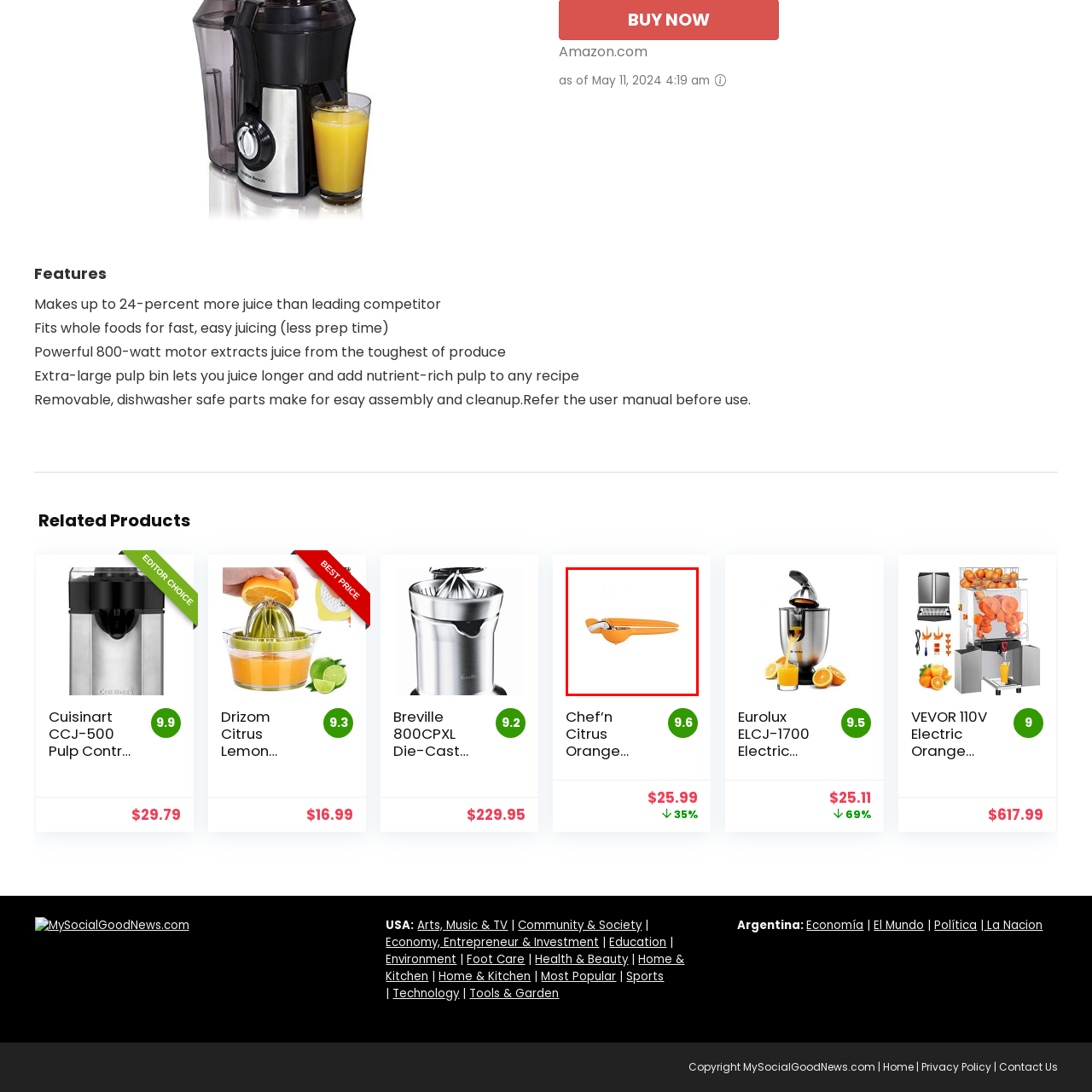Pay attention to the image encircled in red and give a thorough answer to the subsequent question, informed by the visual details in the image:
What is the purpose of the built-in measuring cup?

The built-in measuring cup in the Chef'n Citrus Orange Squeezer and Juicer ensures accurate juicing results, as mentioned in the caption. This feature is useful for achieving consistent and precise measurements of juice.